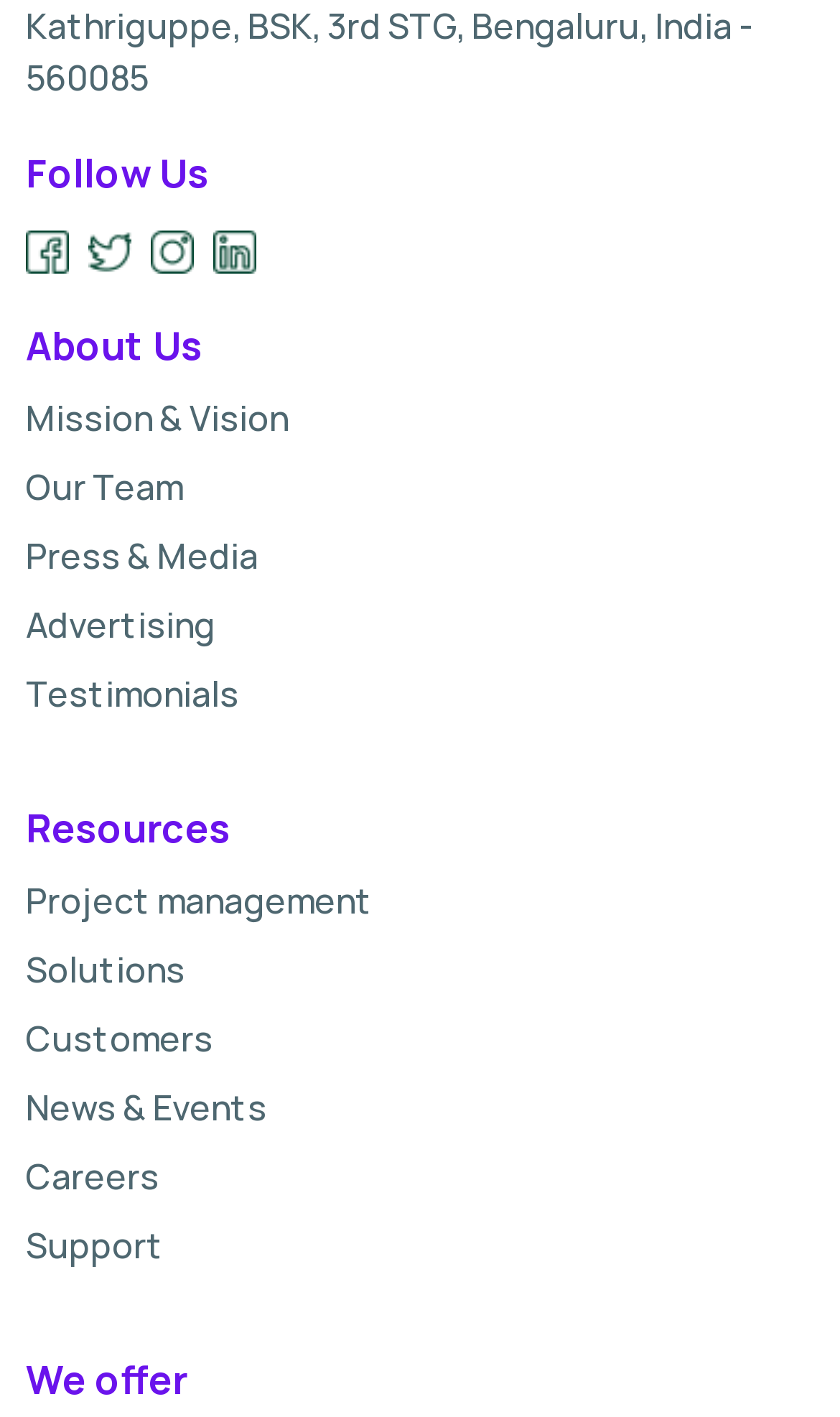Identify the bounding box coordinates of the area you need to click to perform the following instruction: "Get support".

[0.031, 0.86, 0.444, 0.897]